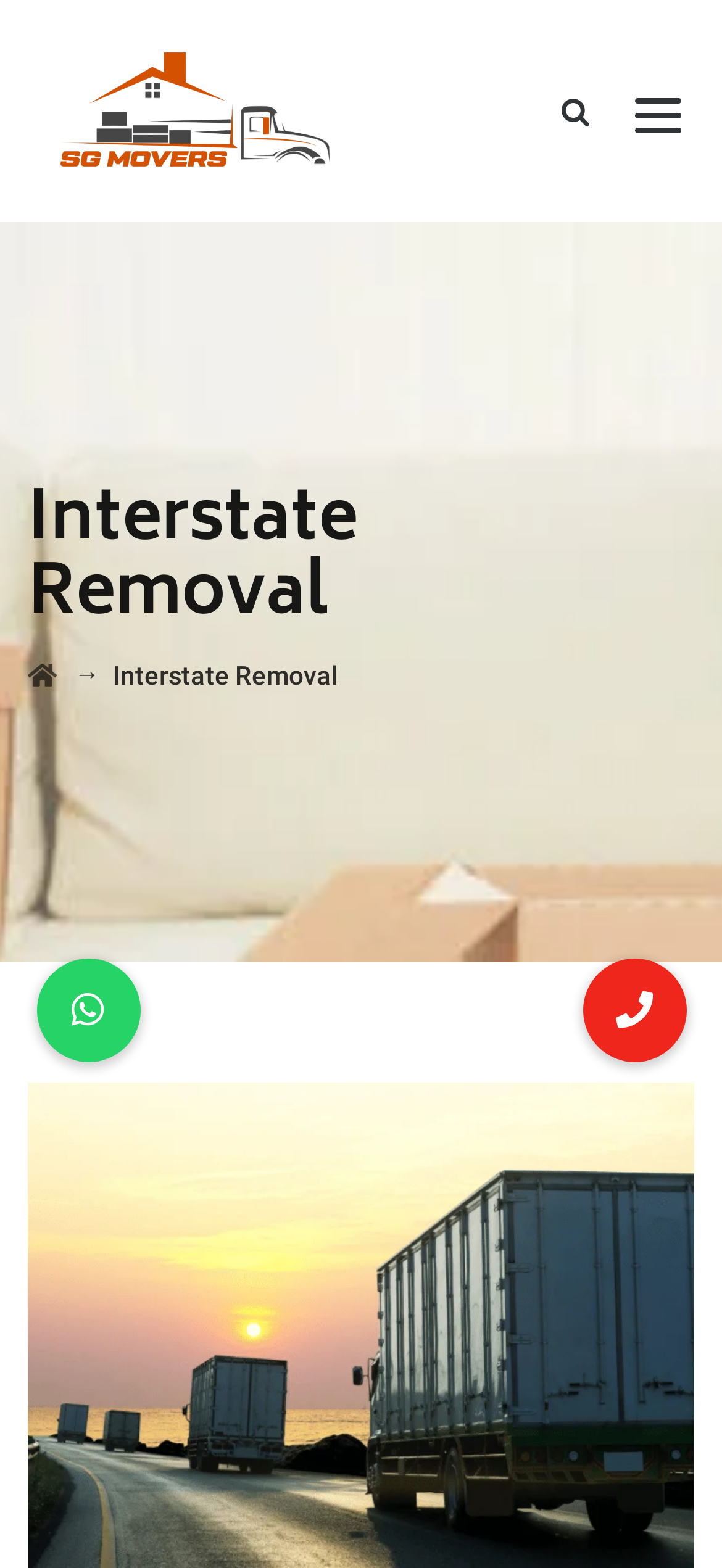Identify the bounding box for the element characterized by the following description: "aria-label="Call action (phone number)"".

[0.806, 0.611, 0.95, 0.677]